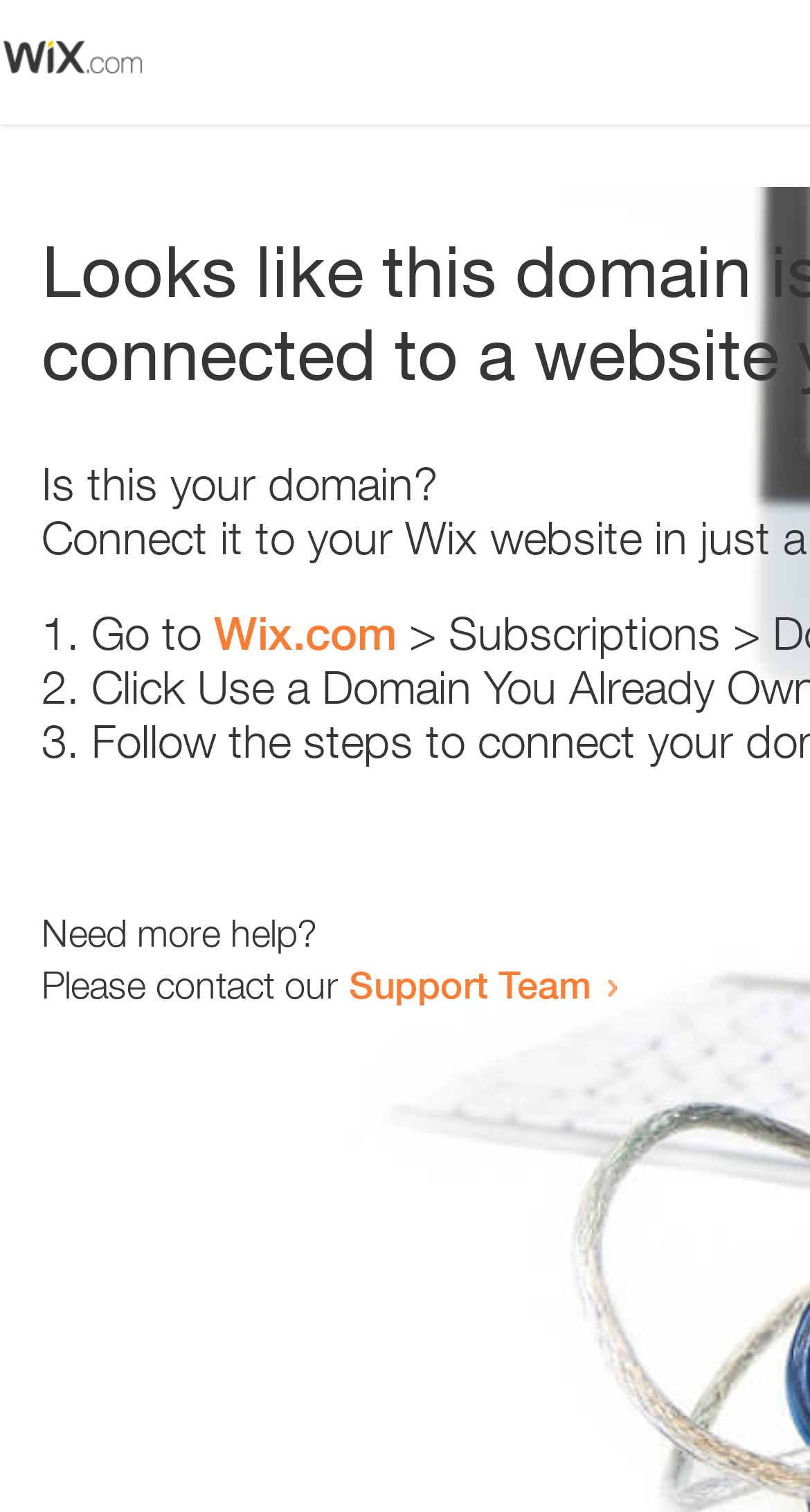How many steps are provided to resolve the error?
Using the image, respond with a single word or phrase.

3